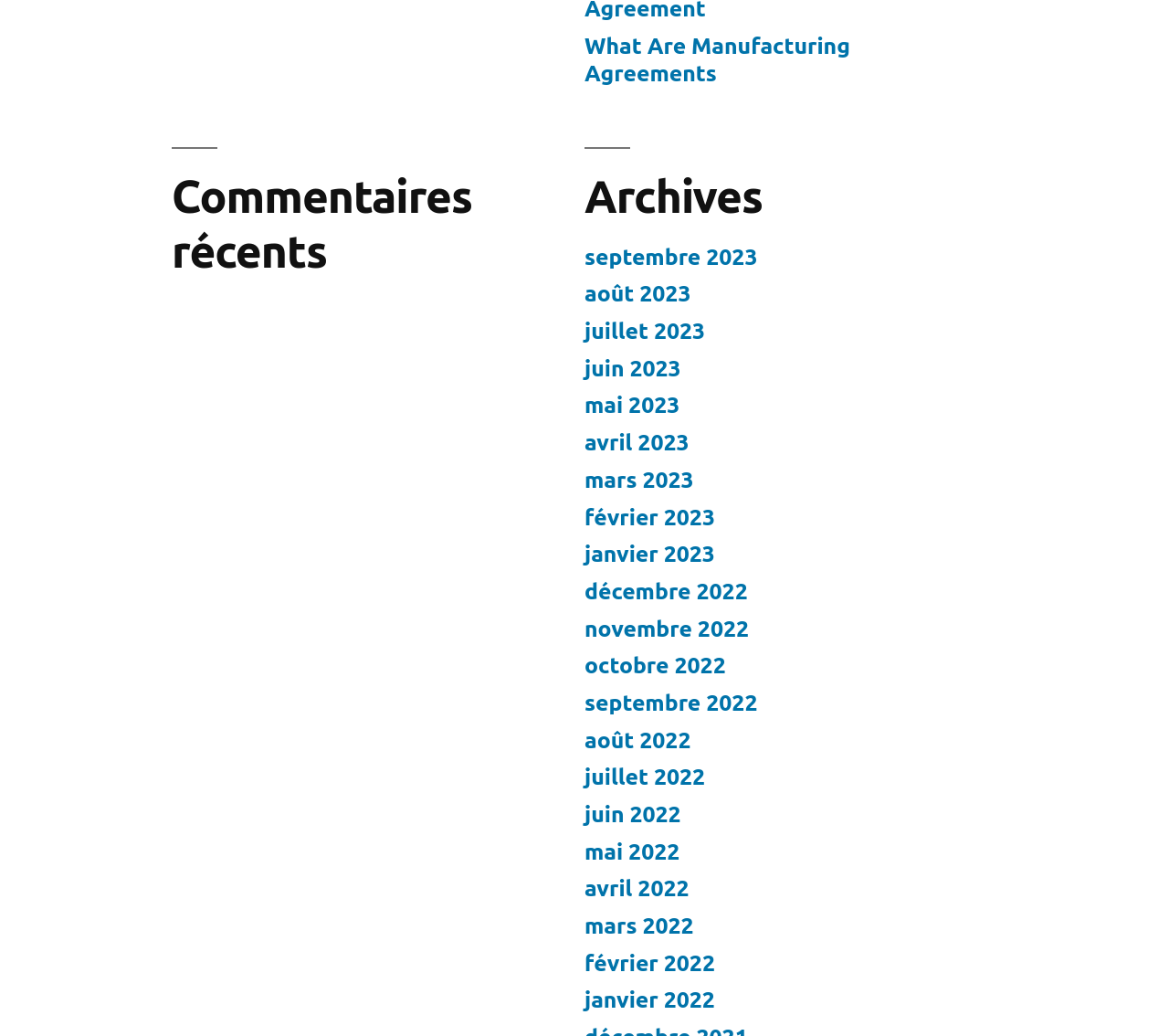Answer the following in one word or a short phrase: 
Is there a link to a manufacturing agreement?

Yes